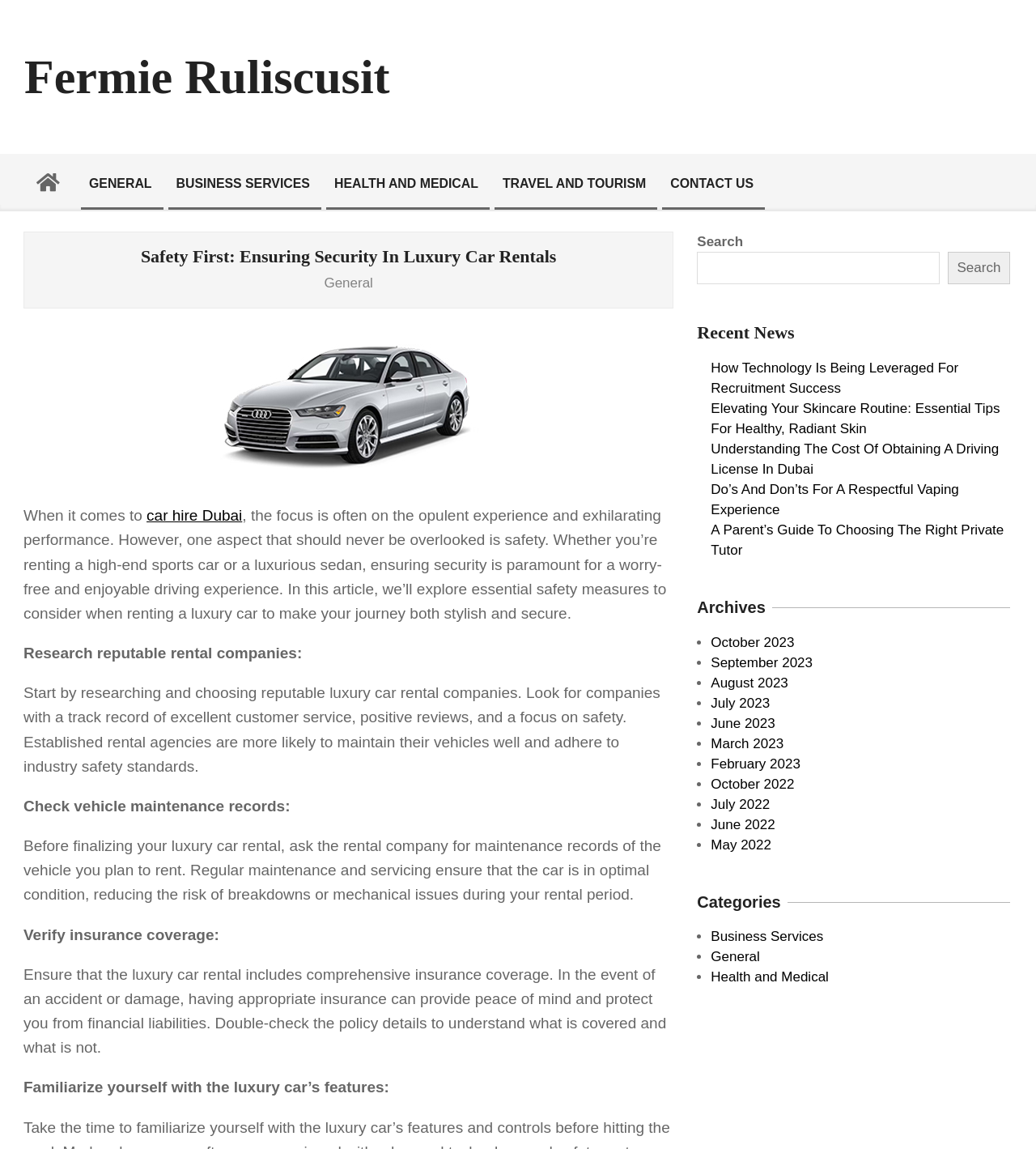What is the category of the article 'Elevating Your Skincare Routine: Essential Tips For Healthy, Radiant Skin'?
Please respond to the question thoroughly and include all relevant details.

The article 'Elevating Your Skincare Routine: Essential Tips For Healthy, Radiant Skin' is listed under the 'Recent News' section, and its topic is related to health and skincare, which suggests that its category is 'Health and Medical'.